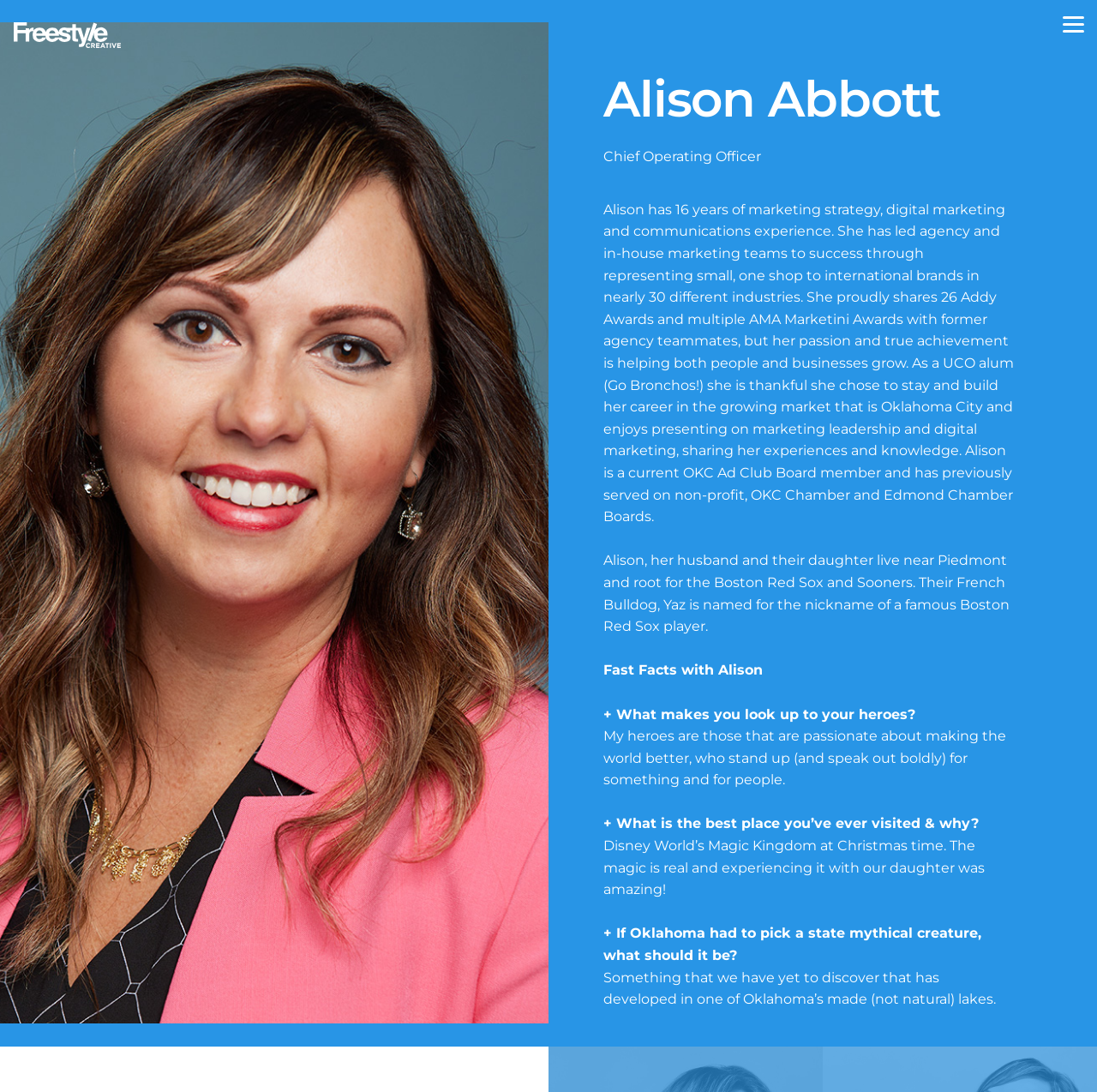Find the bounding box coordinates of the clickable area that will achieve the following instruction: "Subscribe to the podcast".

[0.403, 0.942, 0.519, 0.953]